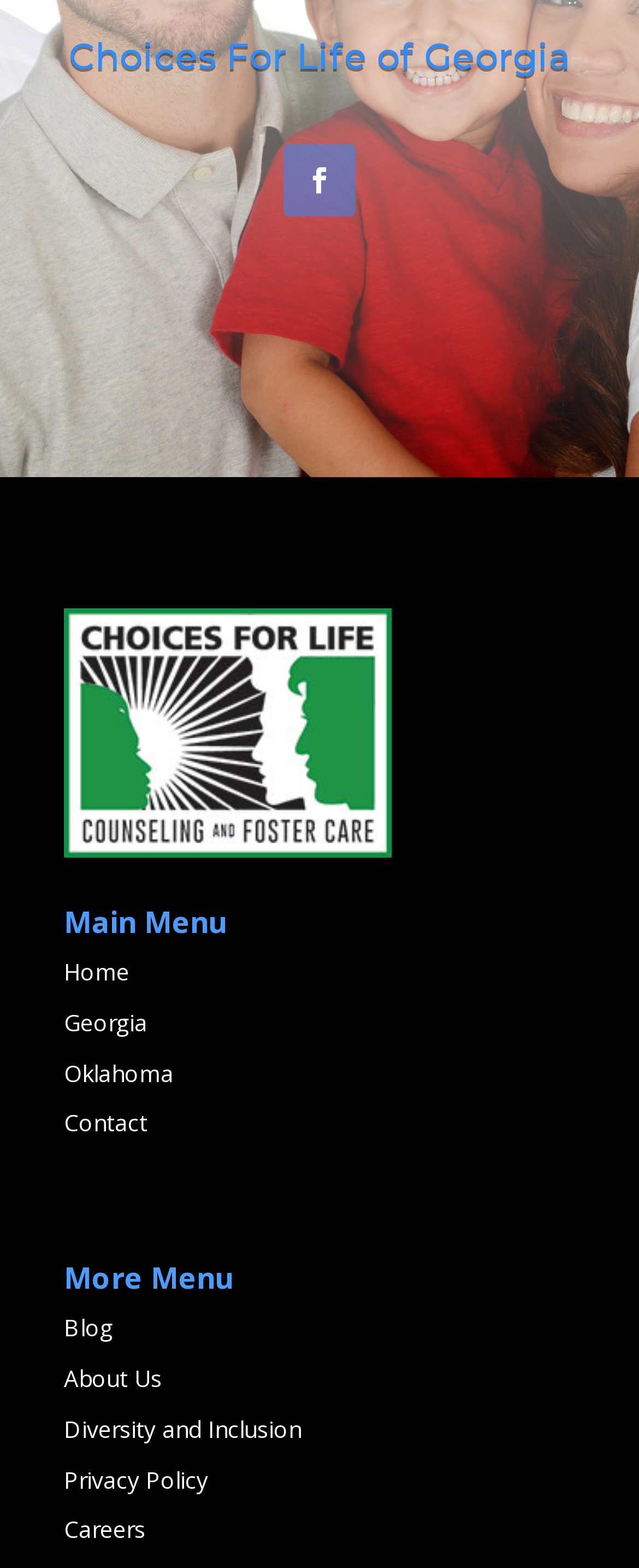Provide a short answer using a single word or phrase for the following question: 
What is the name of the organization?

Choices For Life of Georgia